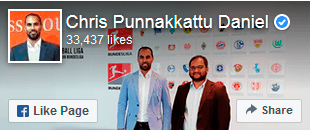Give a thorough description of the image, including any visible elements and their relationships.

The image features Chris Punnakkattu Daniel, a notable figure in the sports industry, prominently displayed alongside another individual against a backdrop adorned with various corporate logos, likely from sponsors or partners in a sports event. The image showcases a professional atmosphere, signifying a significant moment or promotional activity. Above the image, the text indicates that Chris has garnered 33,437 likes on his page, suggesting a strong online presence and engagement with his audience. The "Like Page" button invites viewers to follow his activities and updates in the realm of sports and entertainment.